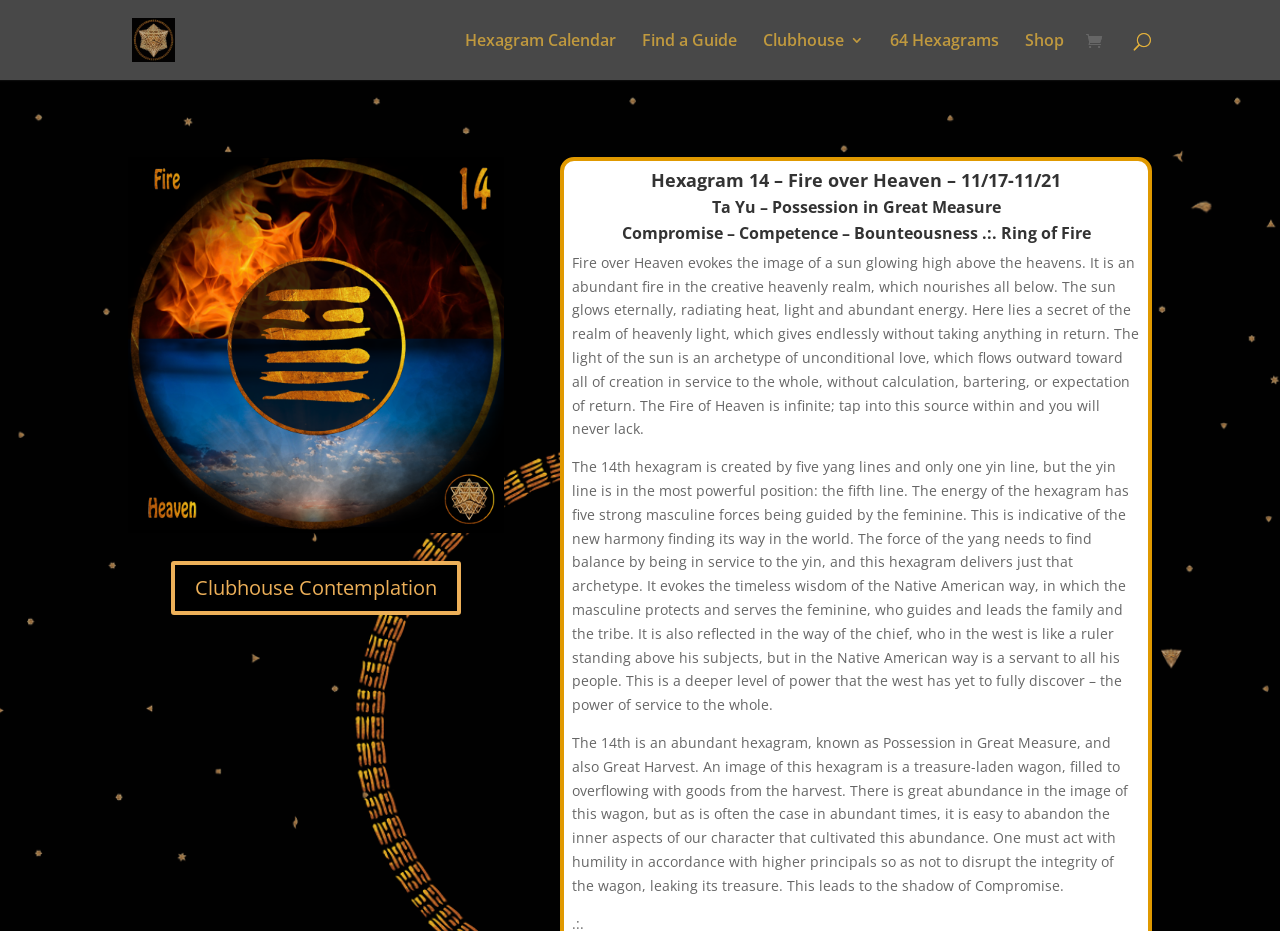What is the position of the yin line in the 14th hexagram?
Kindly offer a detailed explanation using the data available in the image.

I found the answer by reading the StaticText 'The 14th hexagram is created by five yang lines and only one yin line, but the yin line is in the most powerful position: the fifth line...' which describes the position of the yin line.